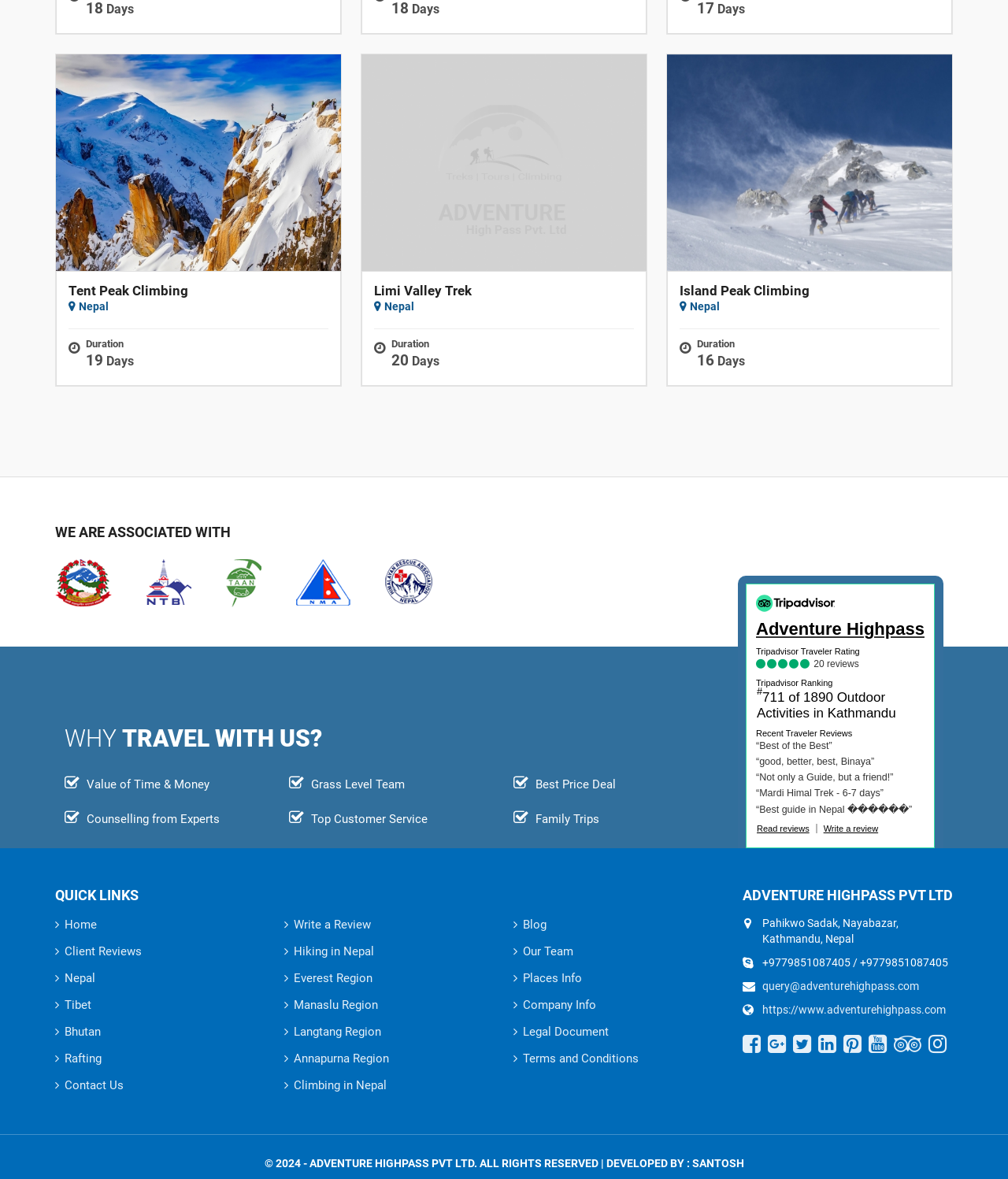Please identify the bounding box coordinates of the clickable region that I should interact with to perform the following instruction: "Search for news". The coordinates should be expressed as four float numbers between 0 and 1, i.e., [left, top, right, bottom].

None